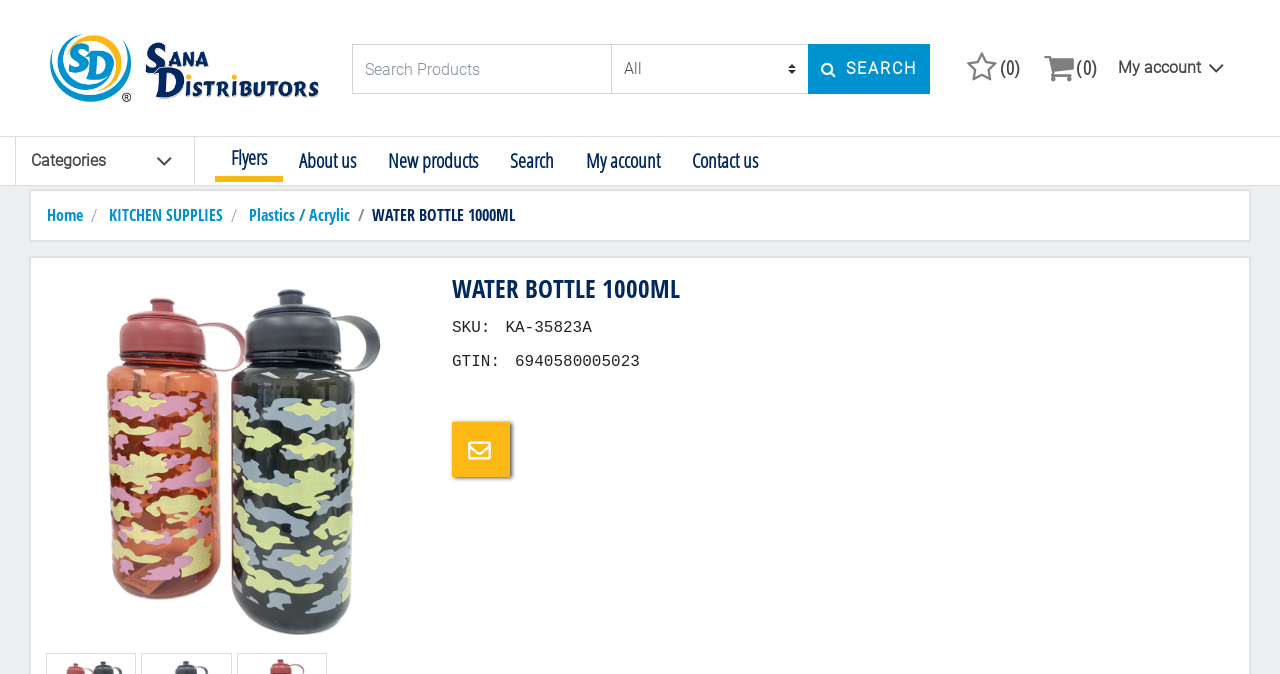Can users email a friend about this product?
Based on the image, give a concise answer in the form of a single word or short phrase.

Yes